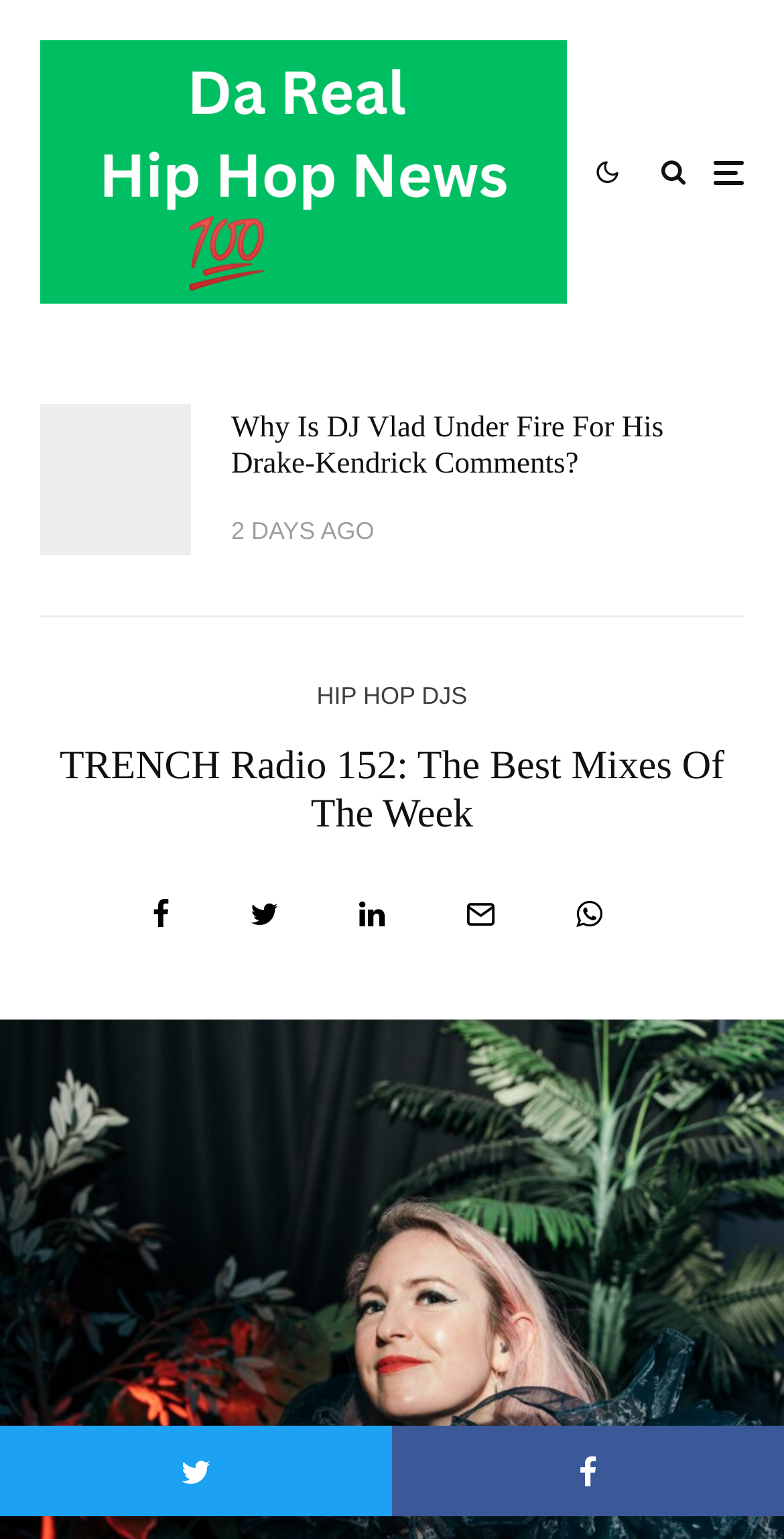Please predict the bounding box coordinates of the element's region where a click is necessary to complete the following instruction: "Share the content on social media". The coordinates should be represented by four float numbers between 0 and 1, i.e., [left, top, right, bottom].

[0.194, 0.584, 0.217, 0.604]